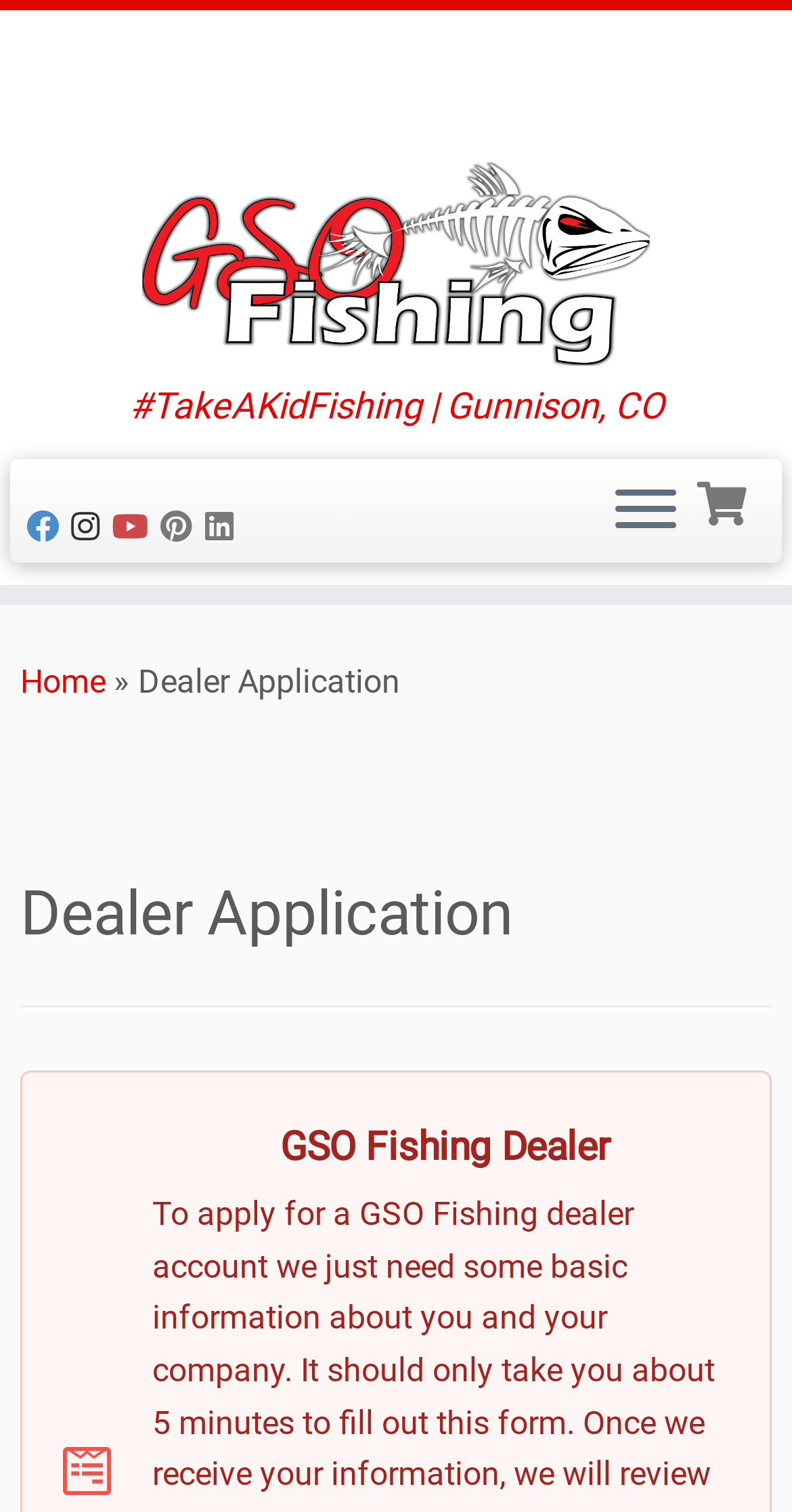Could you indicate the bounding box coordinates of the region to click in order to complete this instruction: "Read related article about The Flash Movie Trailer".

None